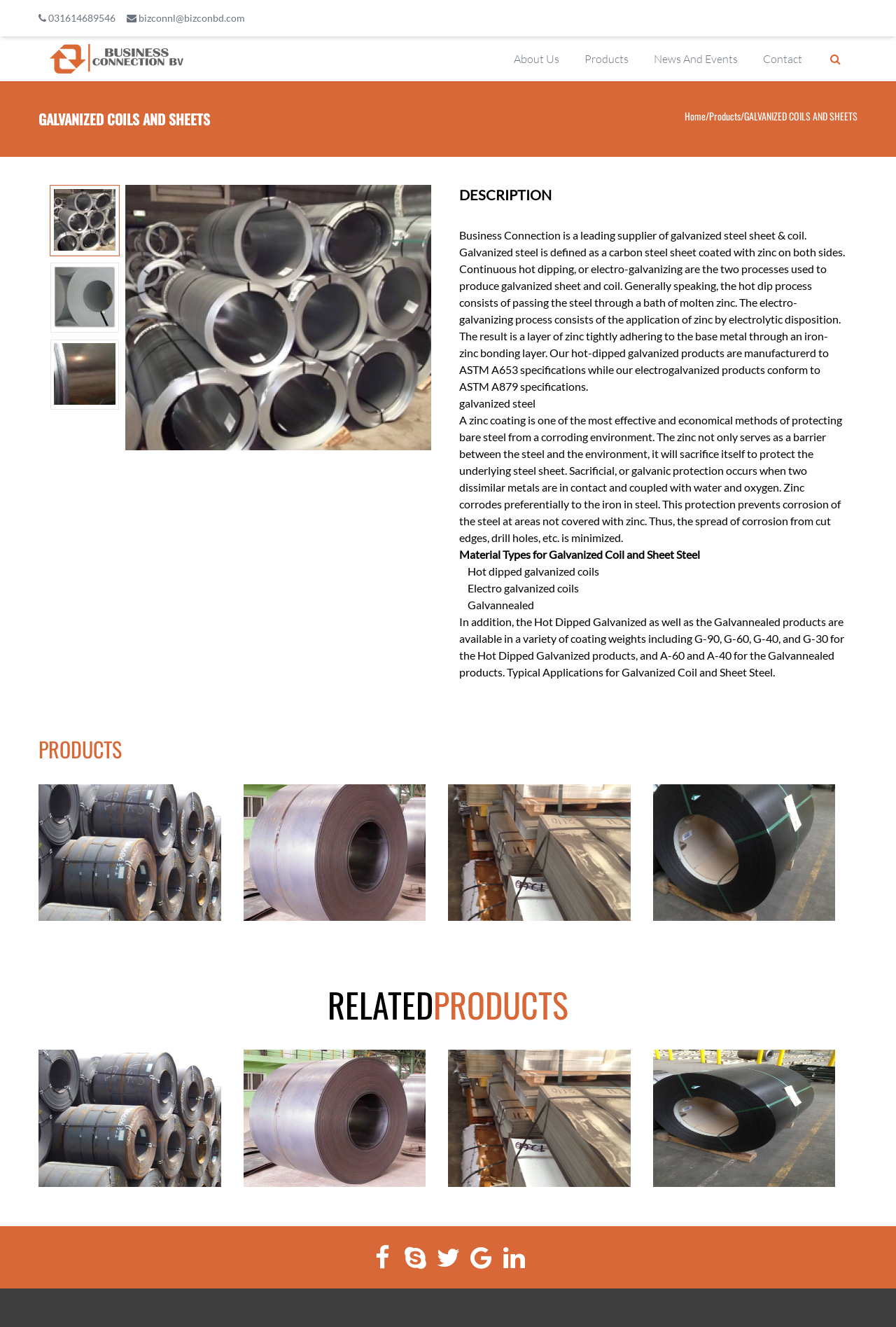Please specify the bounding box coordinates of the element that should be clicked to execute the given instruction: 'Contact the business'. Ensure the coordinates are four float numbers between 0 and 1, expressed as [left, top, right, bottom].

[0.839, 0.034, 0.908, 0.055]